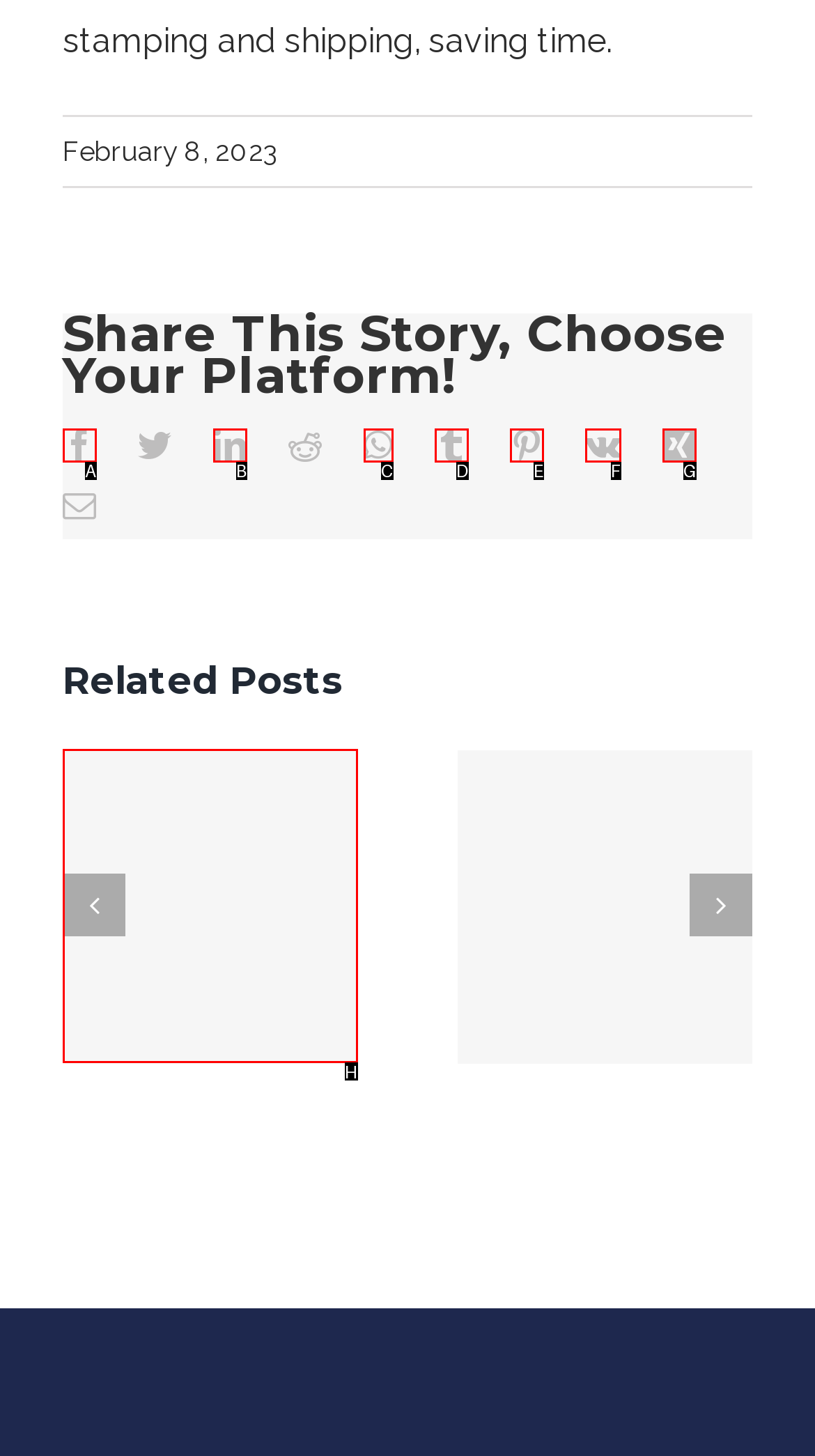Pick the option that best fits the description: Xing. Reply with the letter of the matching option directly.

G